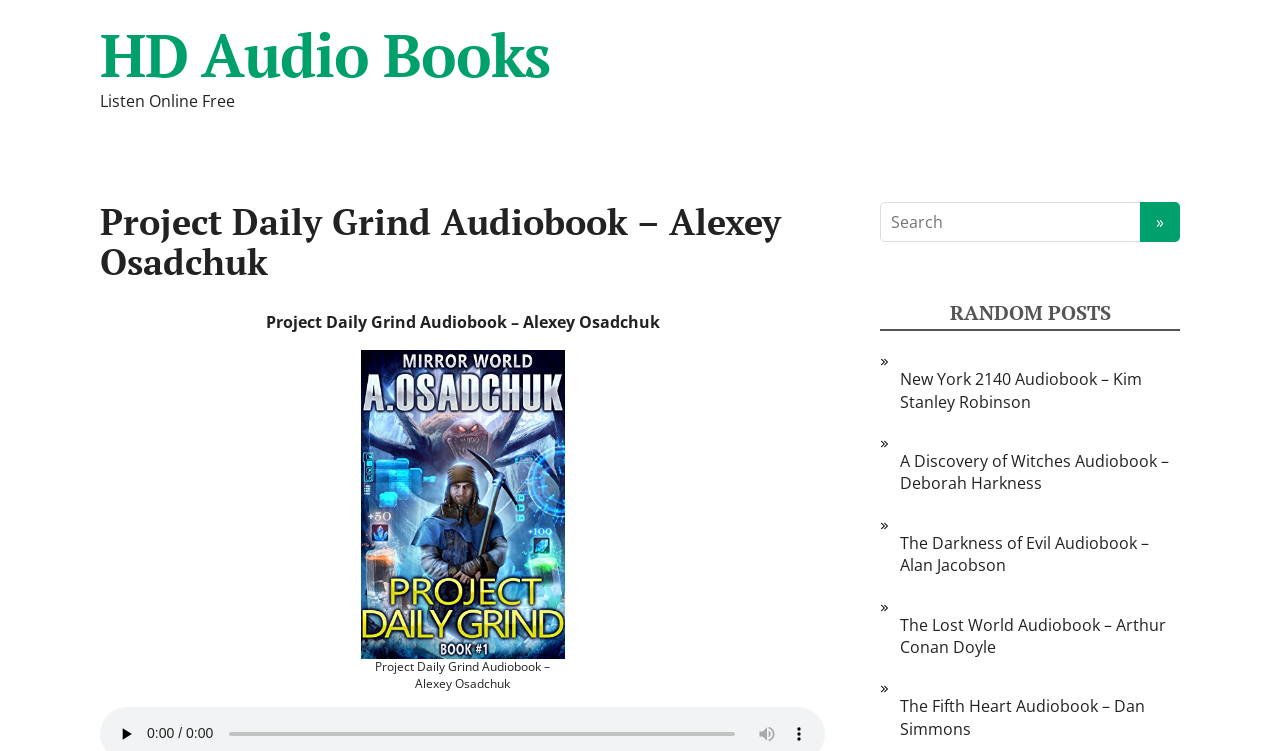Please respond to the question using a single word or phrase:
How many links are there in the RANDOM POSTS section?

5